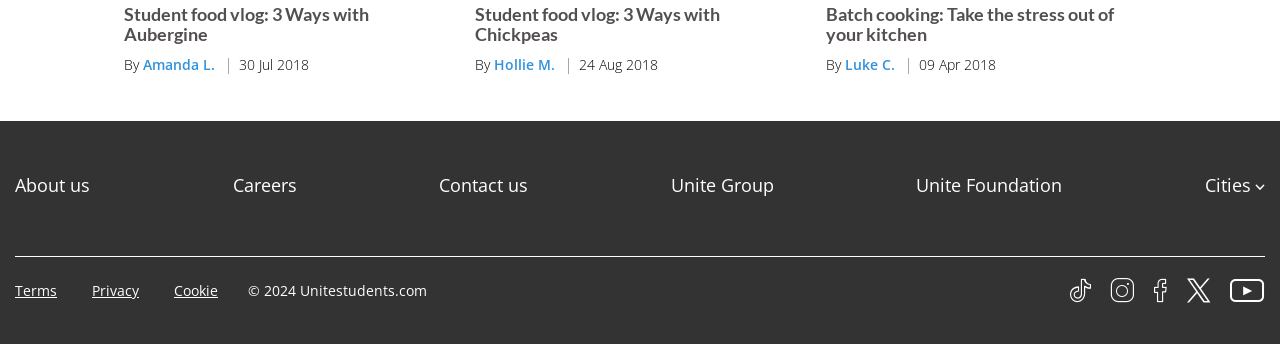Identify the bounding box coordinates of the clickable region necessary to fulfill the following instruction: "Read 'Batch cooking: Take the stress out of your kitchen'". The bounding box coordinates should be four float numbers between 0 and 1, i.e., [left, top, right, bottom].

[0.645, 0.01, 0.87, 0.132]